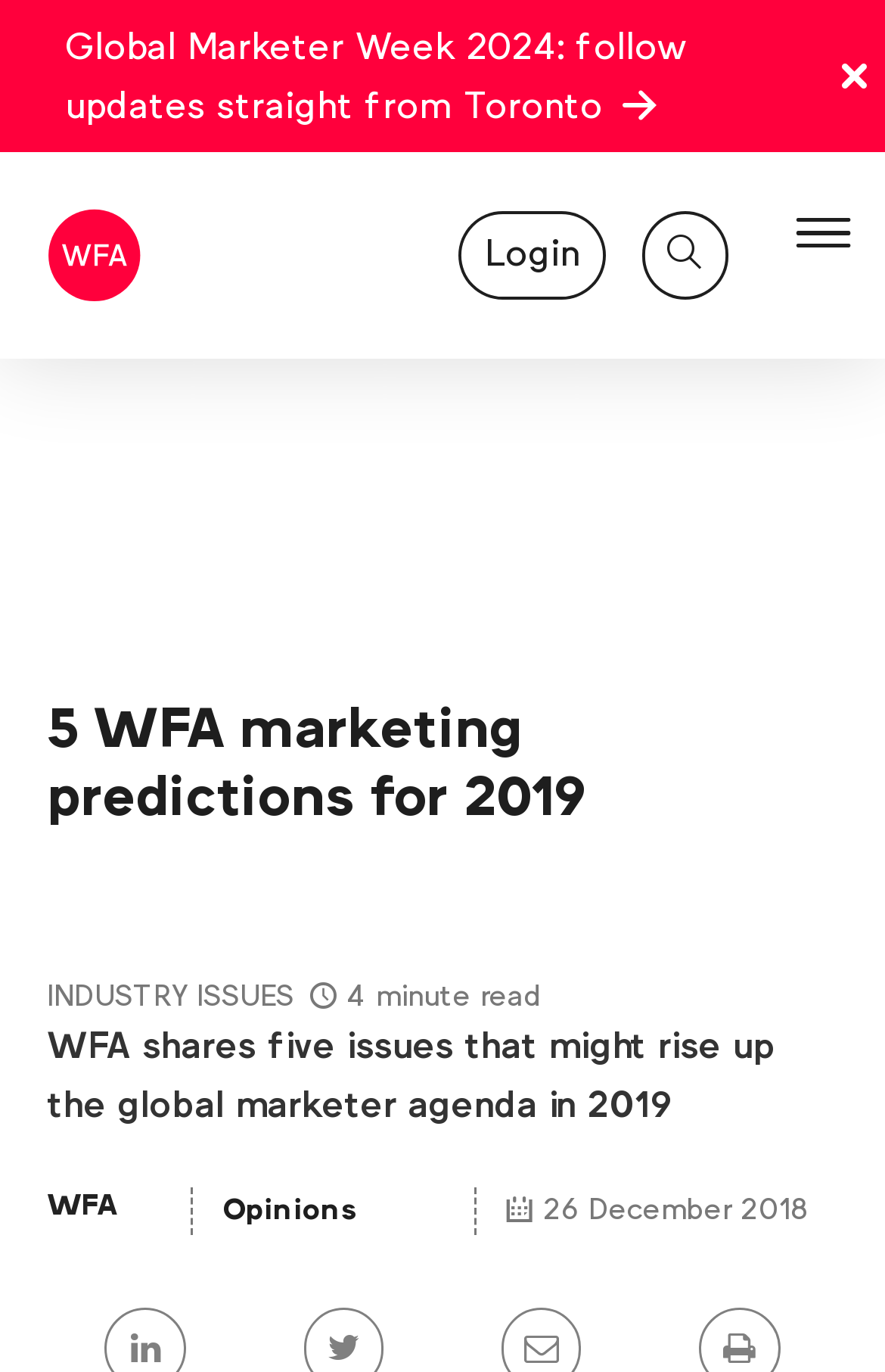What is the date of the article?
Answer the question using a single word or phrase, according to the image.

26 December 2018